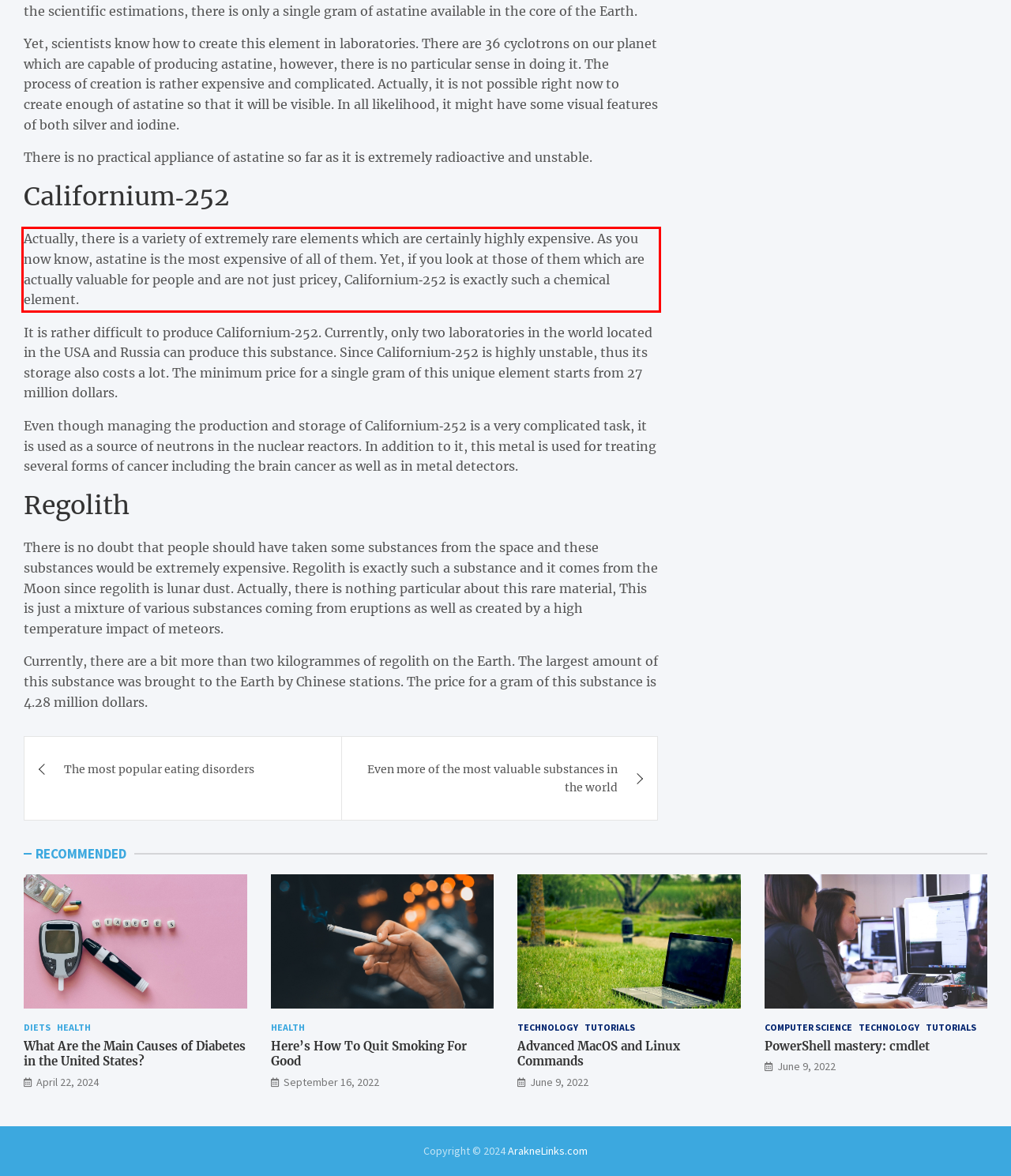You are presented with a screenshot containing a red rectangle. Extract the text found inside this red bounding box.

Actually, there is a variety of extremely rare elements which are certainly highly expensive. As you now know, astatine is the most expensive of all of them. Yet, if you look at those of them which are actually valuable for people and are not just pricey, Californium‑252 is exactly such a chemical element.